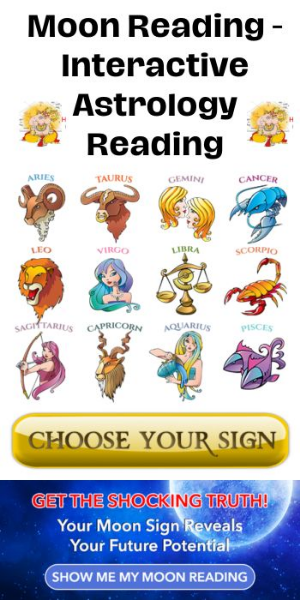Using the information from the screenshot, answer the following question thoroughly:
What is the purpose of the 'CHOOSE YOUR SIGN' button?

The 'CHOOSE YOUR SIGN' button is a call-to-action that invites users to select their zodiac sign and explore their astrological profile further. This suggests that the button is intended to guide users to a more in-depth experience or reading.